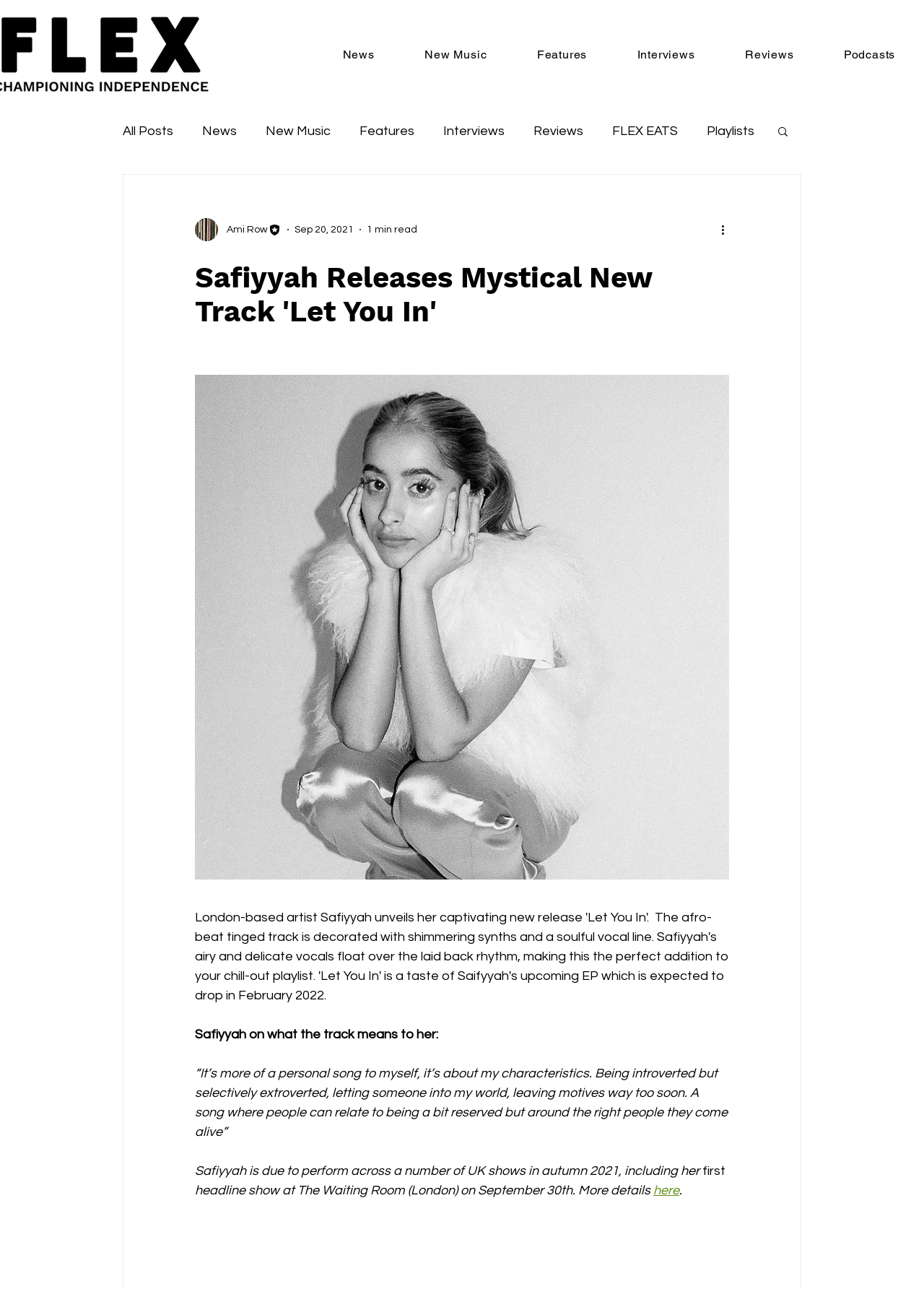Determine the bounding box coordinates for the region that must be clicked to execute the following instruction: "Click on News".

[0.344, 0.031, 0.432, 0.053]